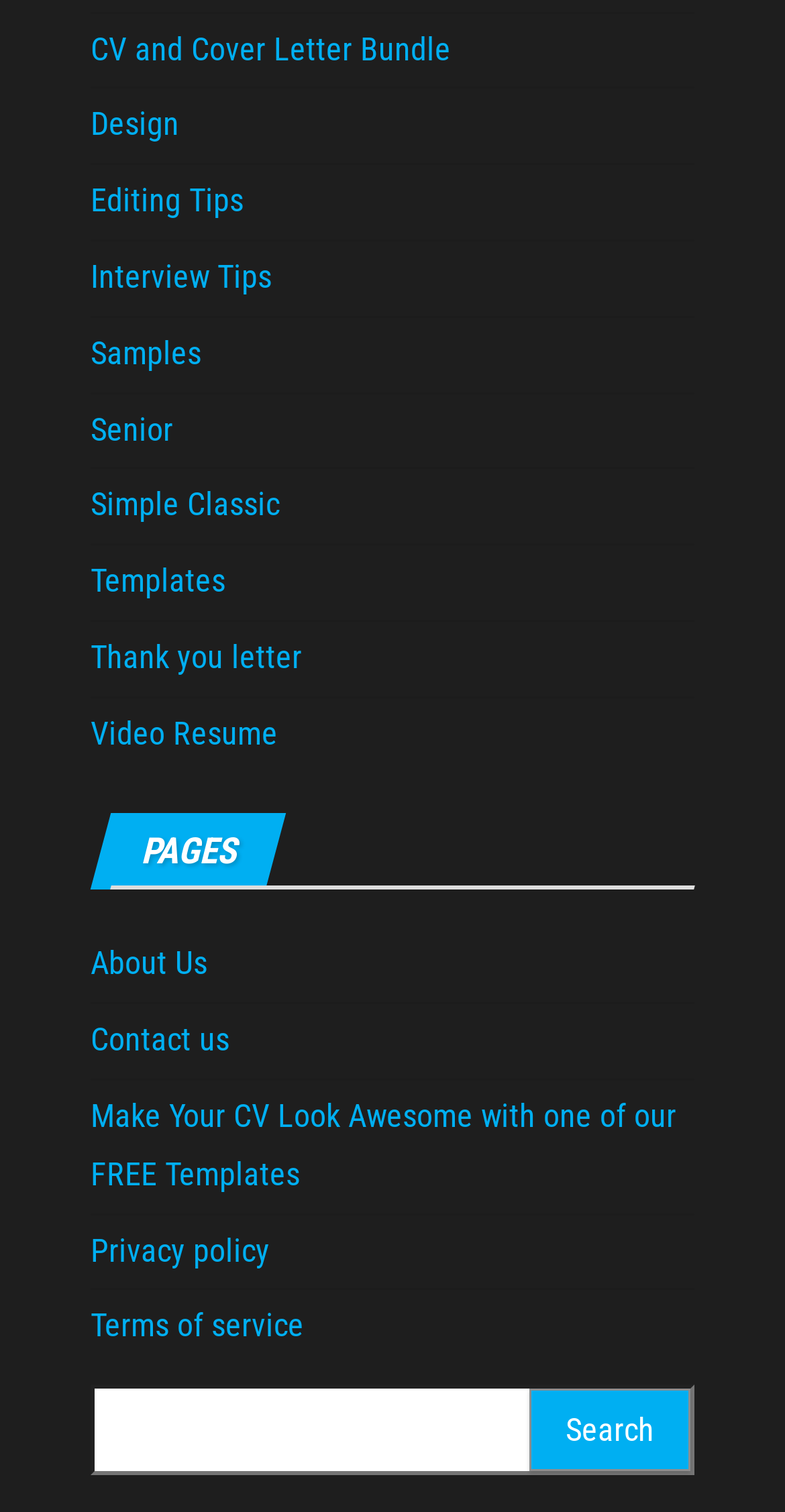Can you identify the bounding box coordinates of the clickable region needed to carry out this instruction: 'Click on Templates'? The coordinates should be four float numbers within the range of 0 to 1, stated as [left, top, right, bottom].

[0.115, 0.372, 0.287, 0.397]